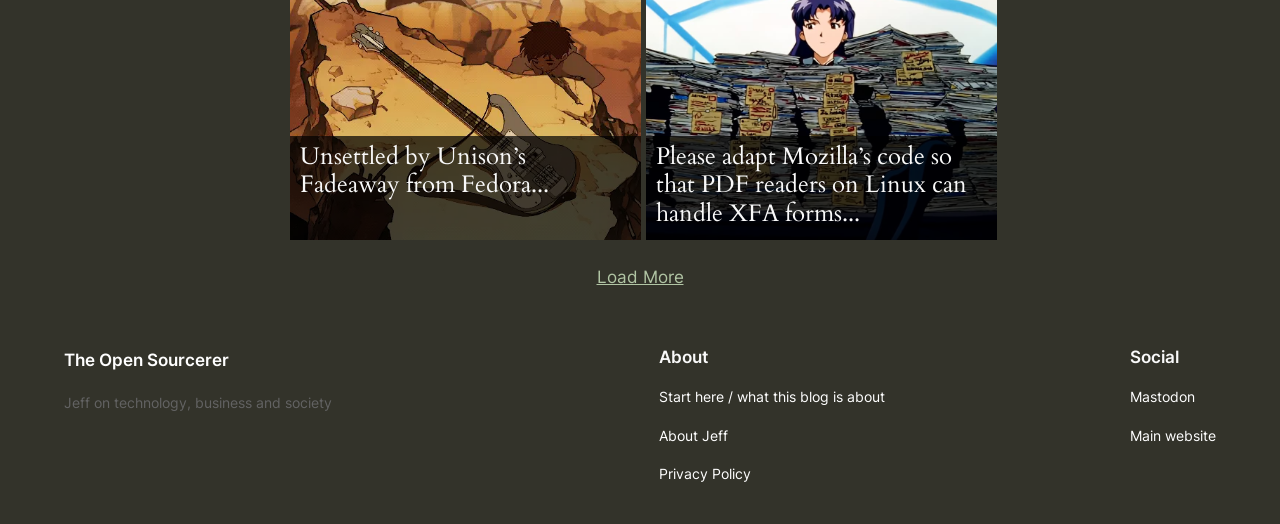Identify the bounding box coordinates necessary to click and complete the given instruction: "click on the link to The Historical Setting".

None